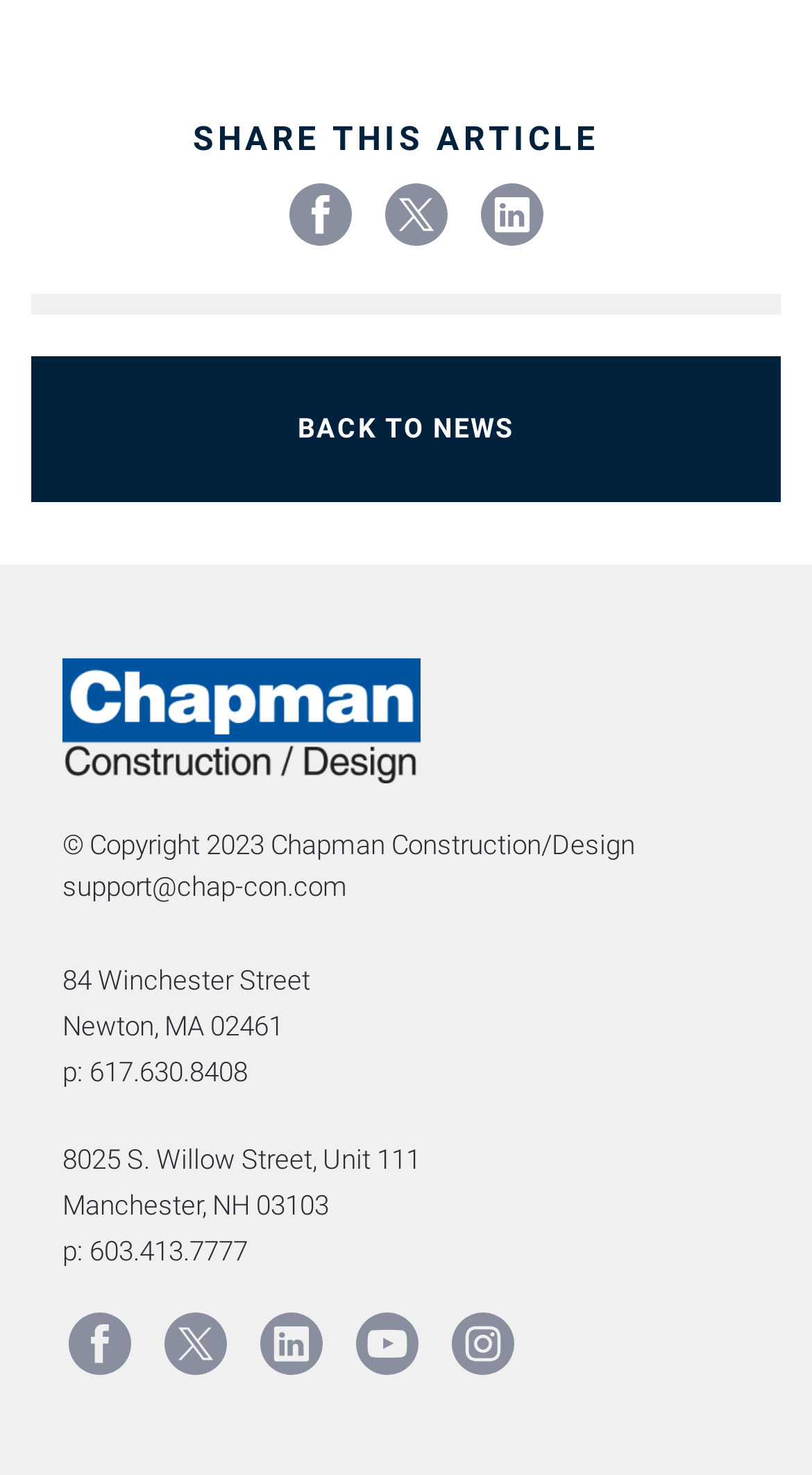Locate the bounding box coordinates of the element that needs to be clicked to carry out the instruction: "Go back to news". The coordinates should be given as four float numbers ranging from 0 to 1, i.e., [left, top, right, bottom].

[0.038, 0.242, 0.962, 0.34]